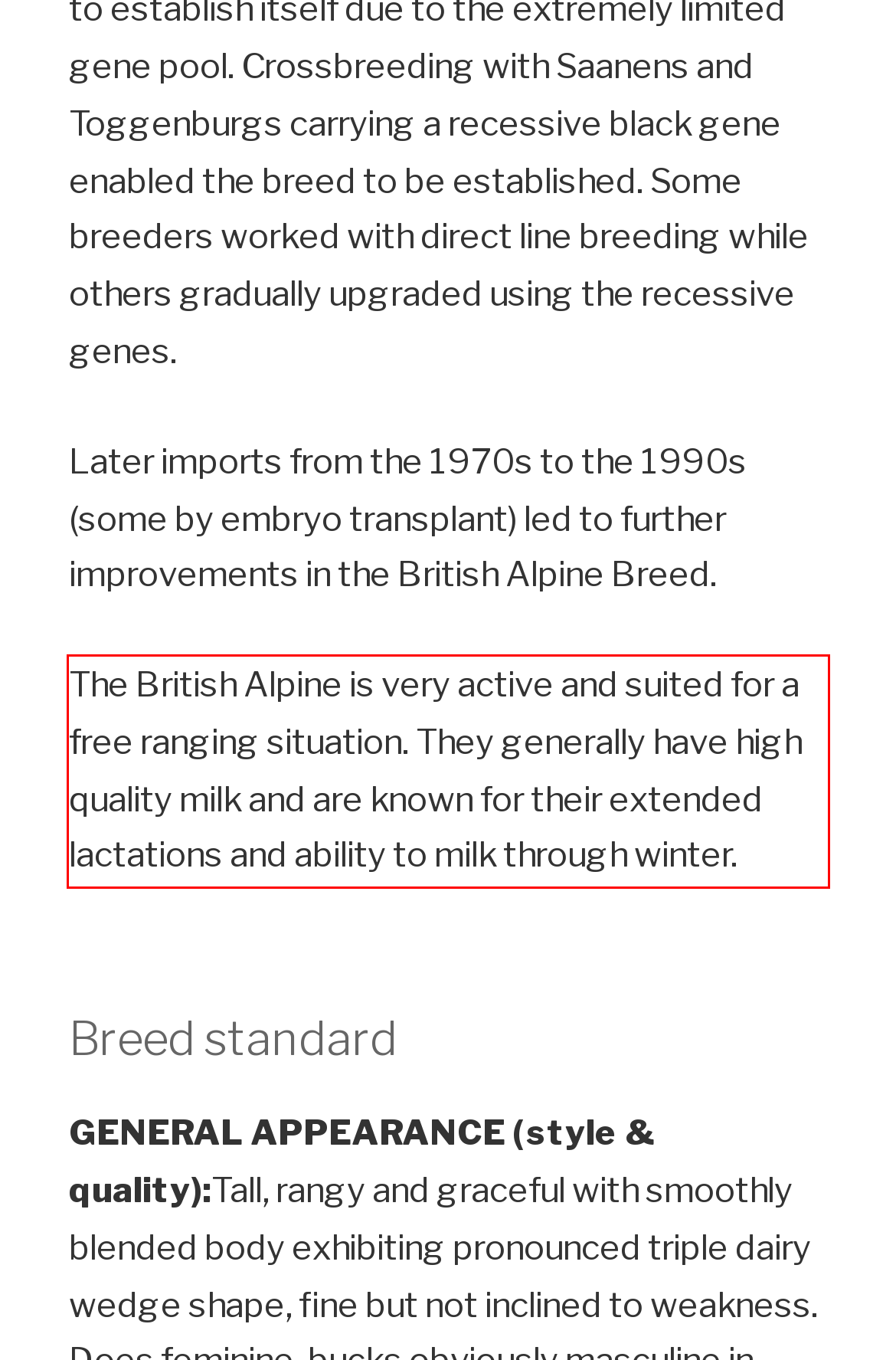Look at the webpage screenshot and recognize the text inside the red bounding box.

The British Alpine is very active and suited for a free ranging situation. They generally have high quality milk and are known for their extended lactations and ability to milk through winter.